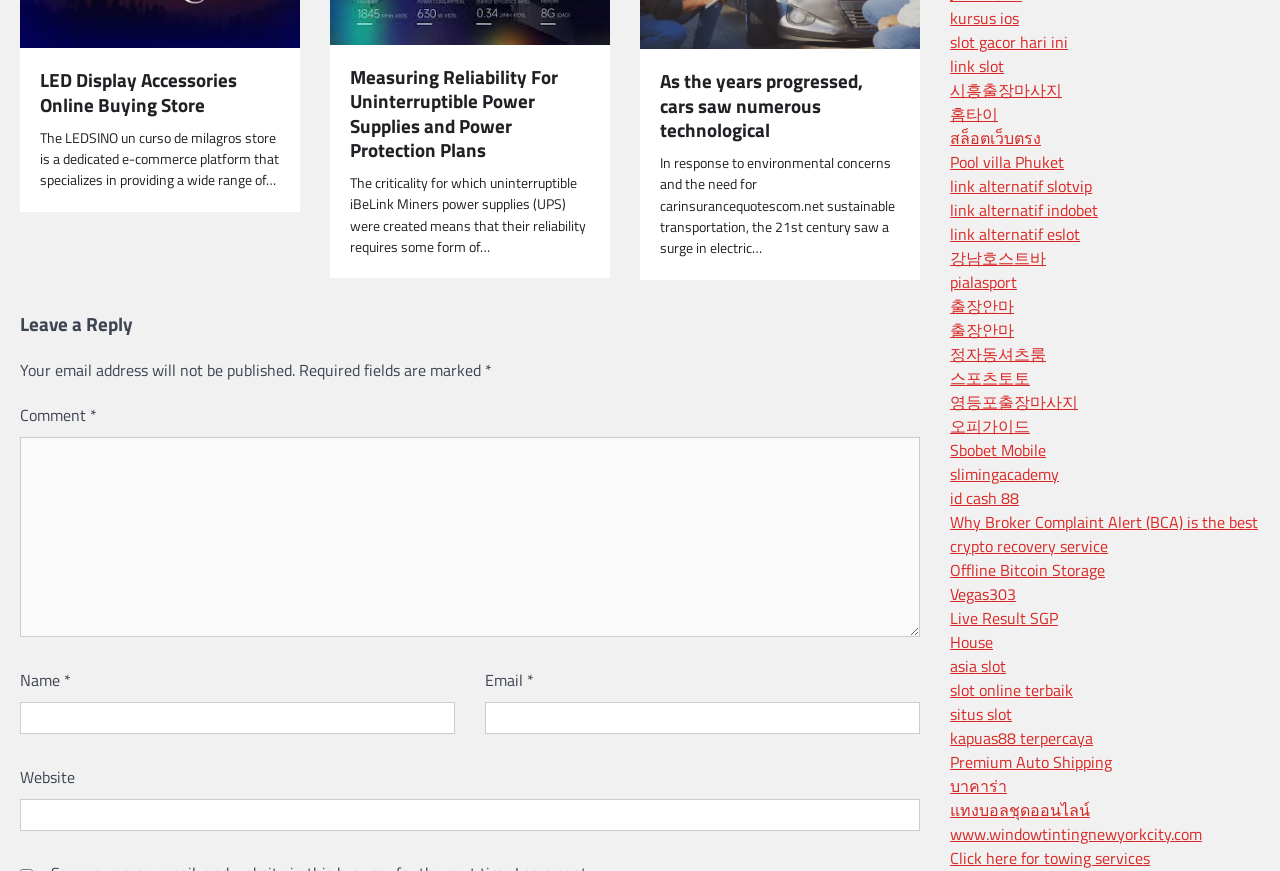What type of links are present on the webpage?
Provide an in-depth and detailed explanation in response to the question.

The webpage contains numerous links to various websites, including those related to online shopping, technology, and entertainment, among others, indicating that the webpage is a collection of links to different websites.